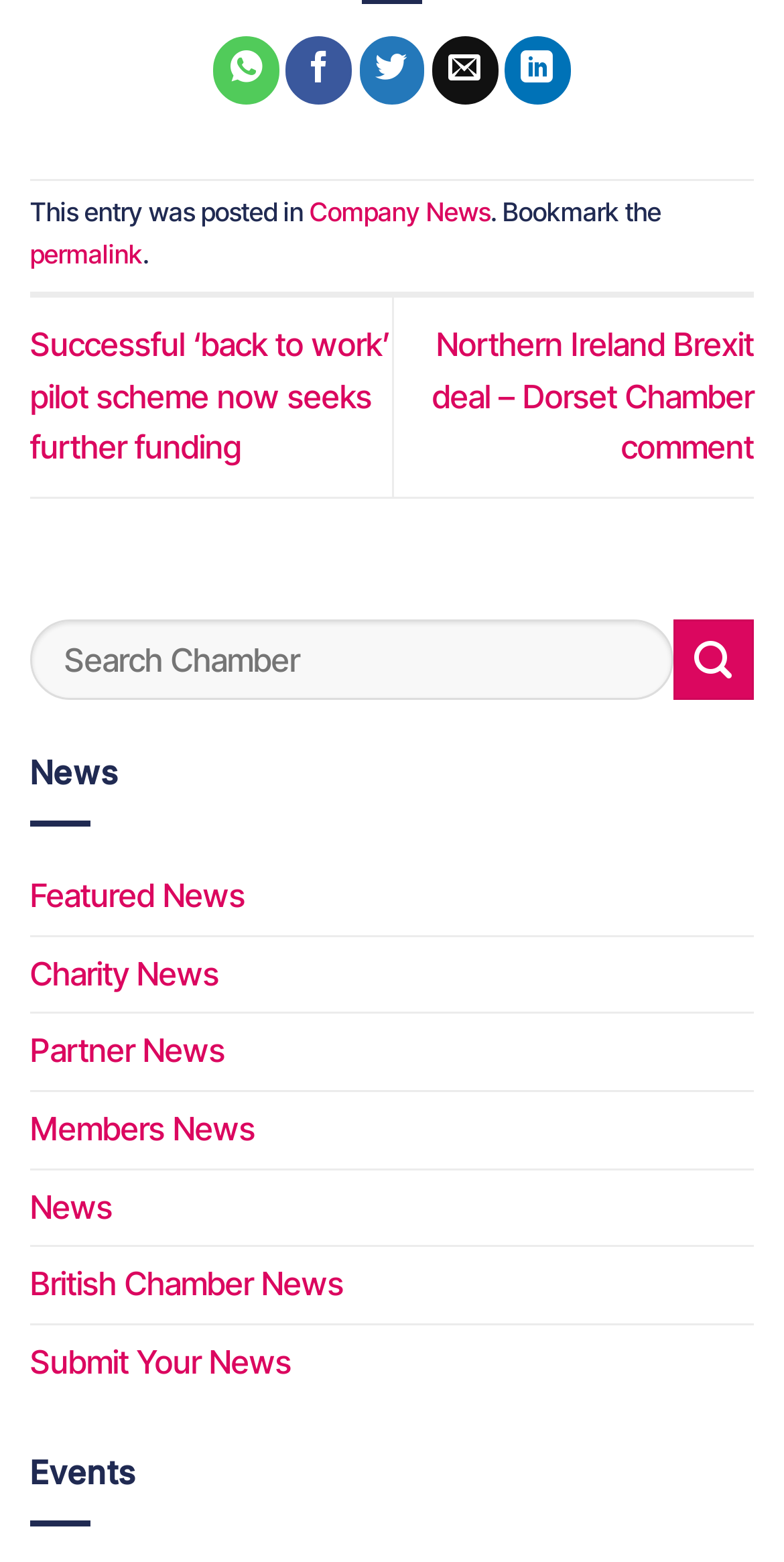Use the information in the screenshot to answer the question comprehensively: What are the different types of news categories?

The webpage provides links to different types of news categories, including 'Featured News', 'Charity News', 'Partner News', 'Members News', and 'British Chamber News', which suggest that the Chamber's website covers a range of news topics.